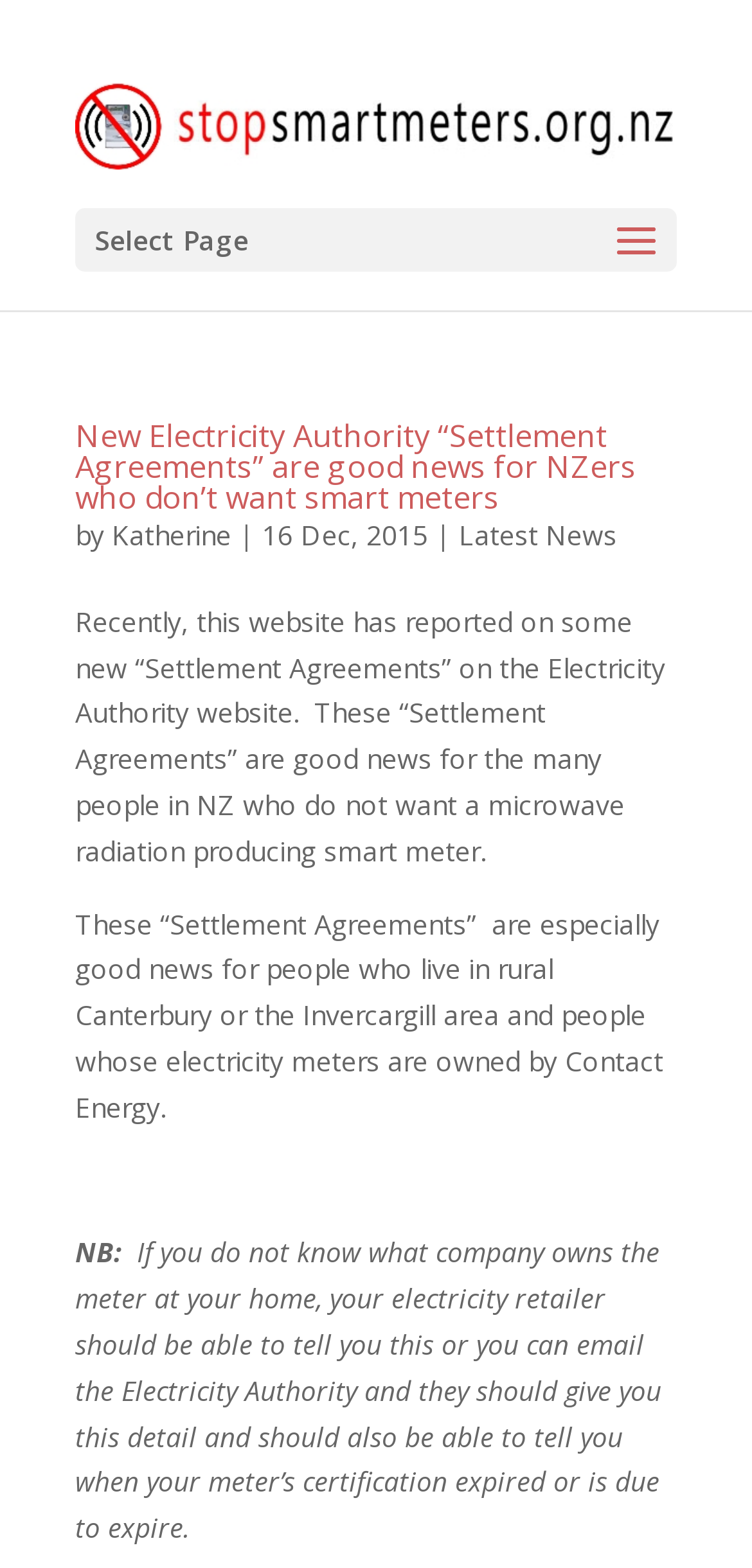What is the topic of the latest news?
Please analyze the image and answer the question with as much detail as possible.

I determined the topic of the latest news by looking at the heading 'New Electricity Authority “Settlement Agreements” are good news for NZers who don’t want smart meters' and the surrounding text, which suggests that the latest news is related to smart meters.